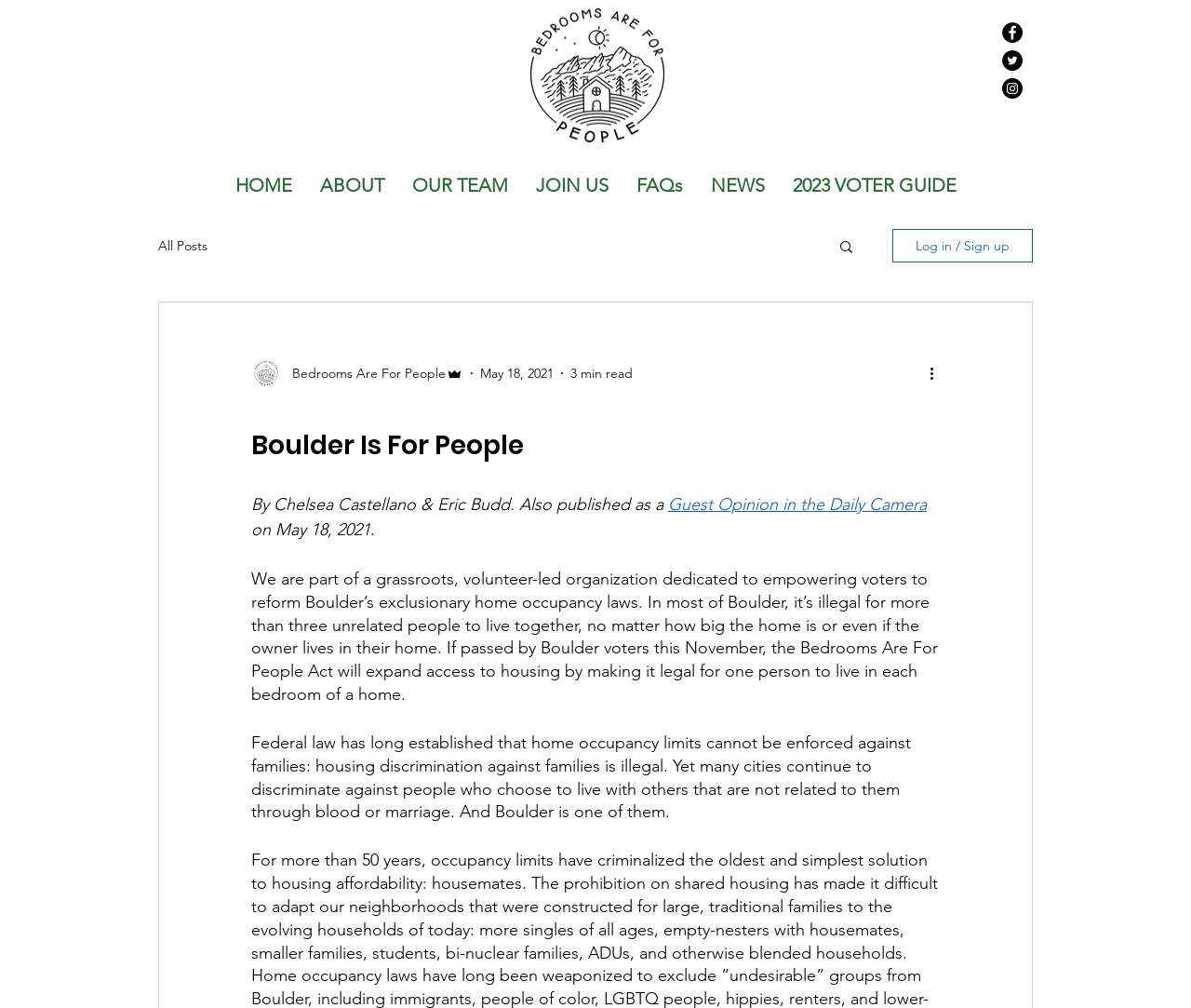Answer the following in one word or a short phrase: 
What is the relationship between the authors of the article?

Not specified